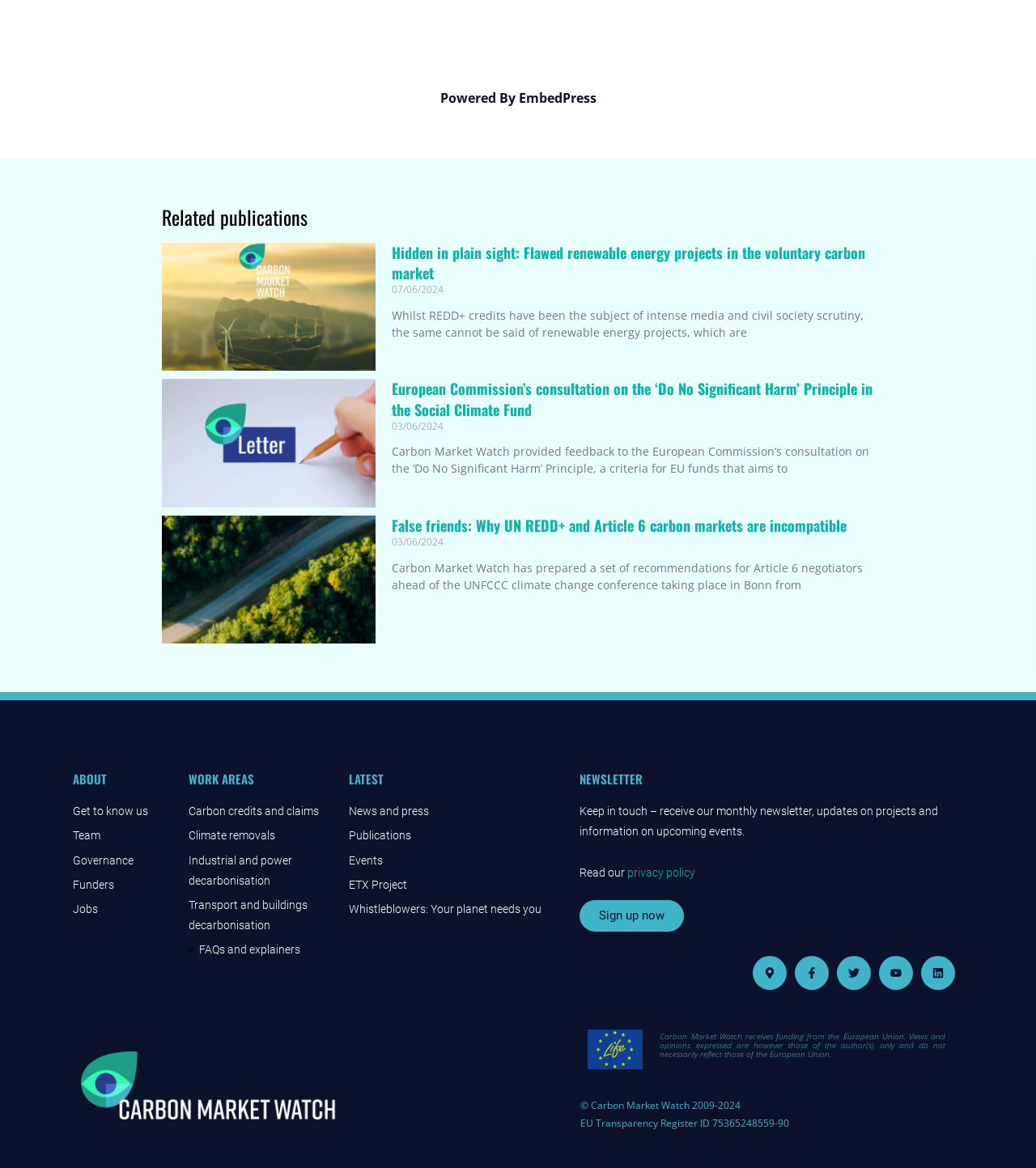What is the date of the second article?
Provide a concise answer using a single word or phrase based on the image.

03/06/2024